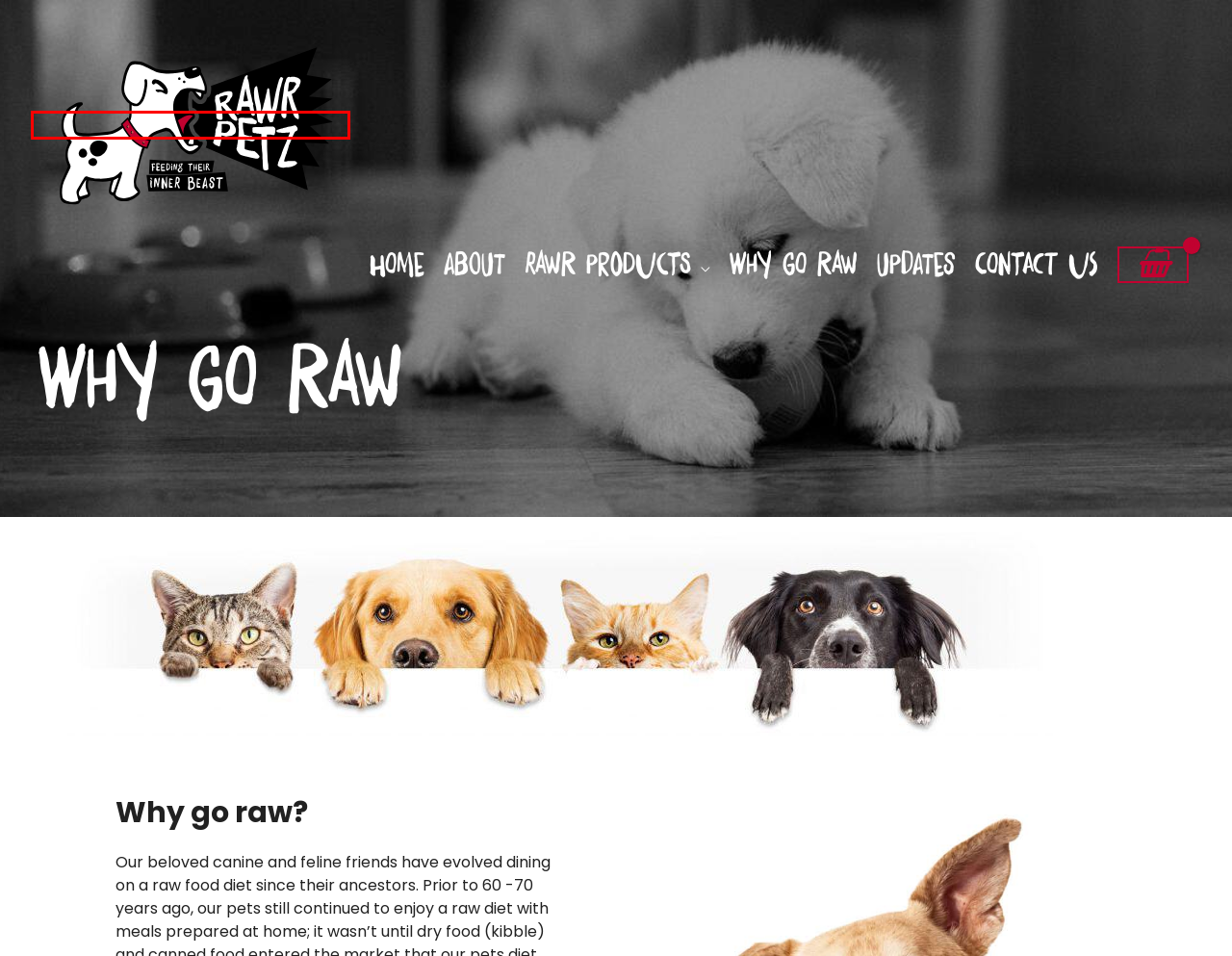You have a screenshot of a webpage with a red bounding box around an element. Identify the webpage description that best fits the new page that appears after clicking the selected element in the red bounding box. Here are the candidates:
A. Cart | Rawr Petz
B. Updates | Rawr Petz
C. Home | Rawr Petz
D. RAWR PRODUCTS | Rawr Petz
E. Contact Us | Rawr Petz
F. Accessories | Rawr Petz
G. About Rawr Petz | Rawr Petz
H. Privacy Policy | Rawr Petz

C